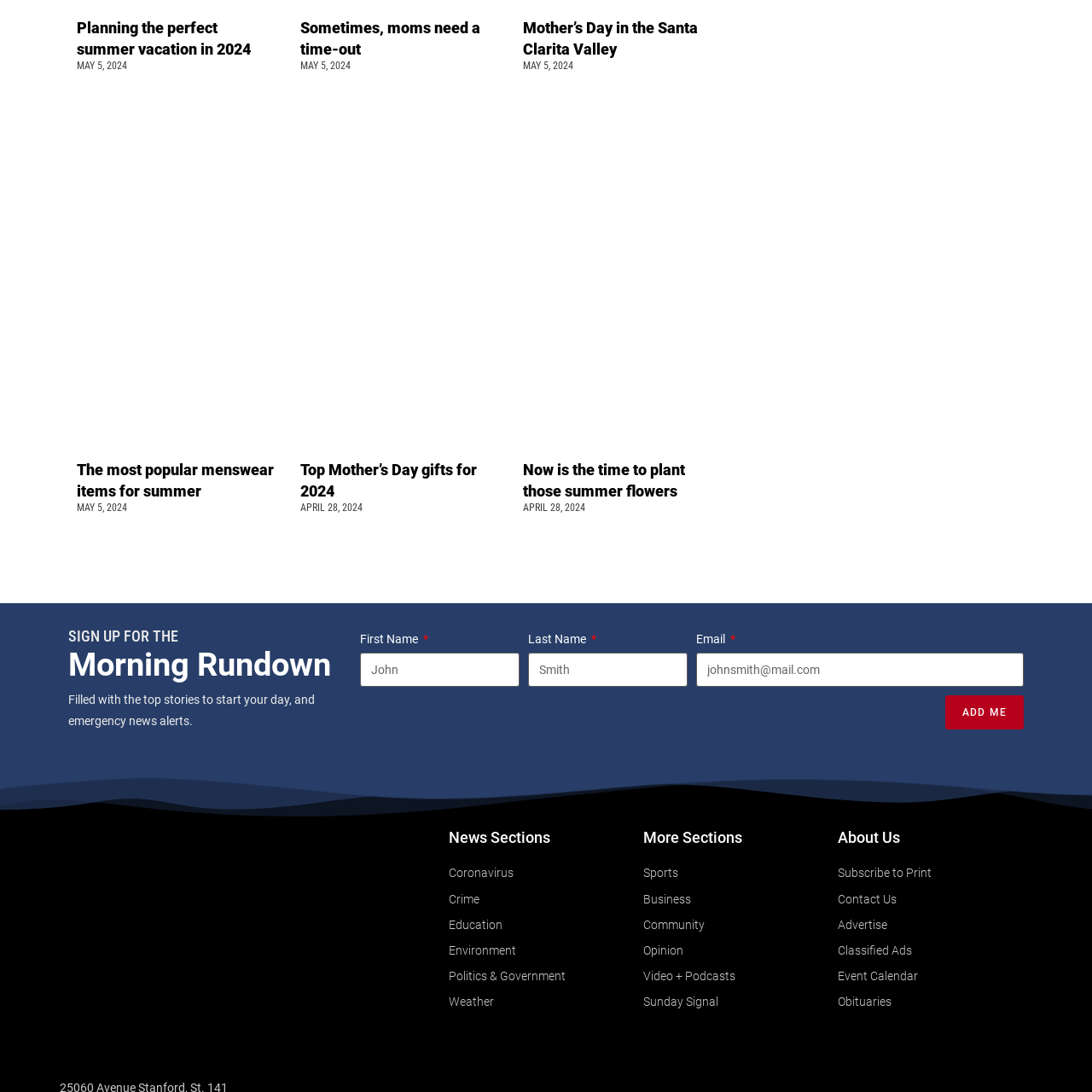Pinpoint the bounding box coordinates of the area that must be clicked to complete this instruction: "Enter first name".

[0.33, 0.598, 0.476, 0.629]